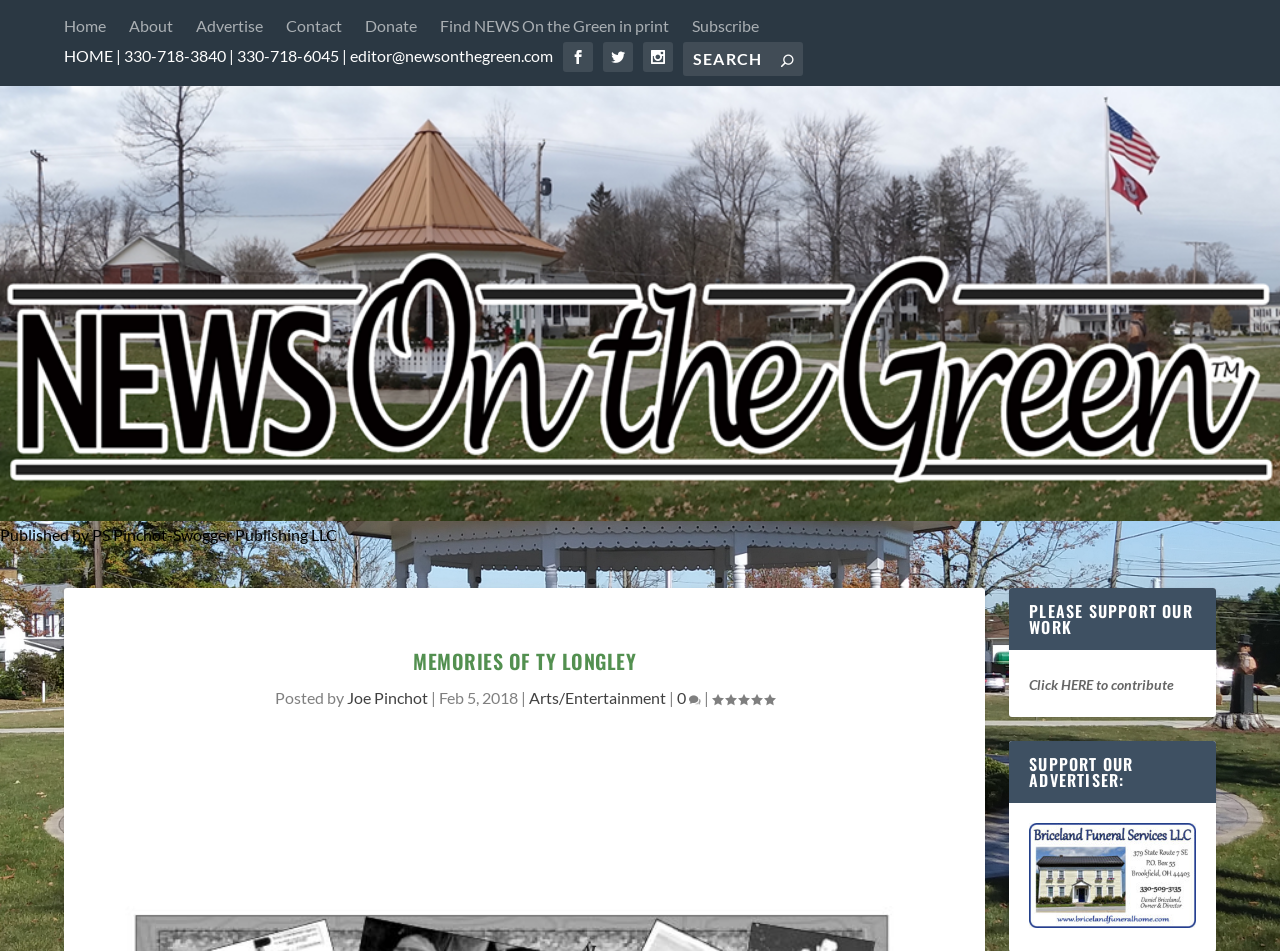Provide a comprehensive caption for the webpage.

The webpage is dedicated to "Memories of Ty Longley" and is part of the "News On The Green" website. At the top, there is a navigation menu with seven links: "Home", "About", "Advertise", "Contact", "Donate", "Find NEWS On the Green in print", and "Subscribe". Below this menu, there is a secondary navigation section with links to "HOME", phone numbers, and an email address.

To the right of the secondary navigation section, there are three social media links represented by icons, followed by a search bar with a search button. Above the search bar, there is a masthead image with the "News On The Green" logo.

The main content of the webpage is an article titled "MEMORIES OF TY LONGLEY", which is published by PS Pinchot-Swogger Publishing LLC. The article is attributed to "Joe Pinchot" and is dated "Feb 5, 2018". It is categorized under "Arts/Entertainment" and has a rating of 5.00. There is also a comment count displayed.

Below the article, there are two sections. The first section is a call to action, urging users to support the website's work, with a link to contribute. The second section is an advertisement, supporting one of the website's advertisers, with an image and a link.

Overall, the webpage has a simple and organized layout, with a clear hierarchy of content and navigation elements.